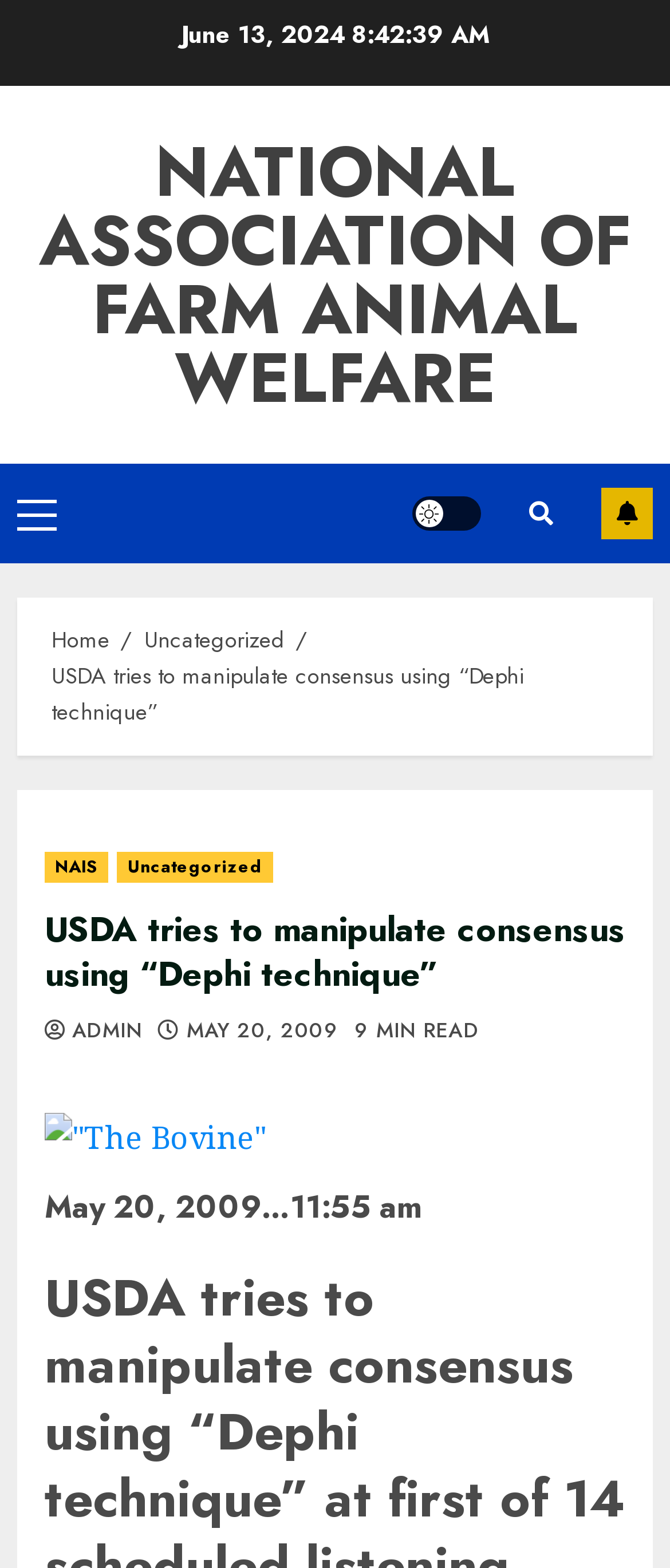Identify the bounding box coordinates for the region of the element that should be clicked to carry out the instruction: "Toggle the 'Light/Dark Button'". The bounding box coordinates should be four float numbers between 0 and 1, i.e., [left, top, right, bottom].

[0.615, 0.317, 0.718, 0.338]